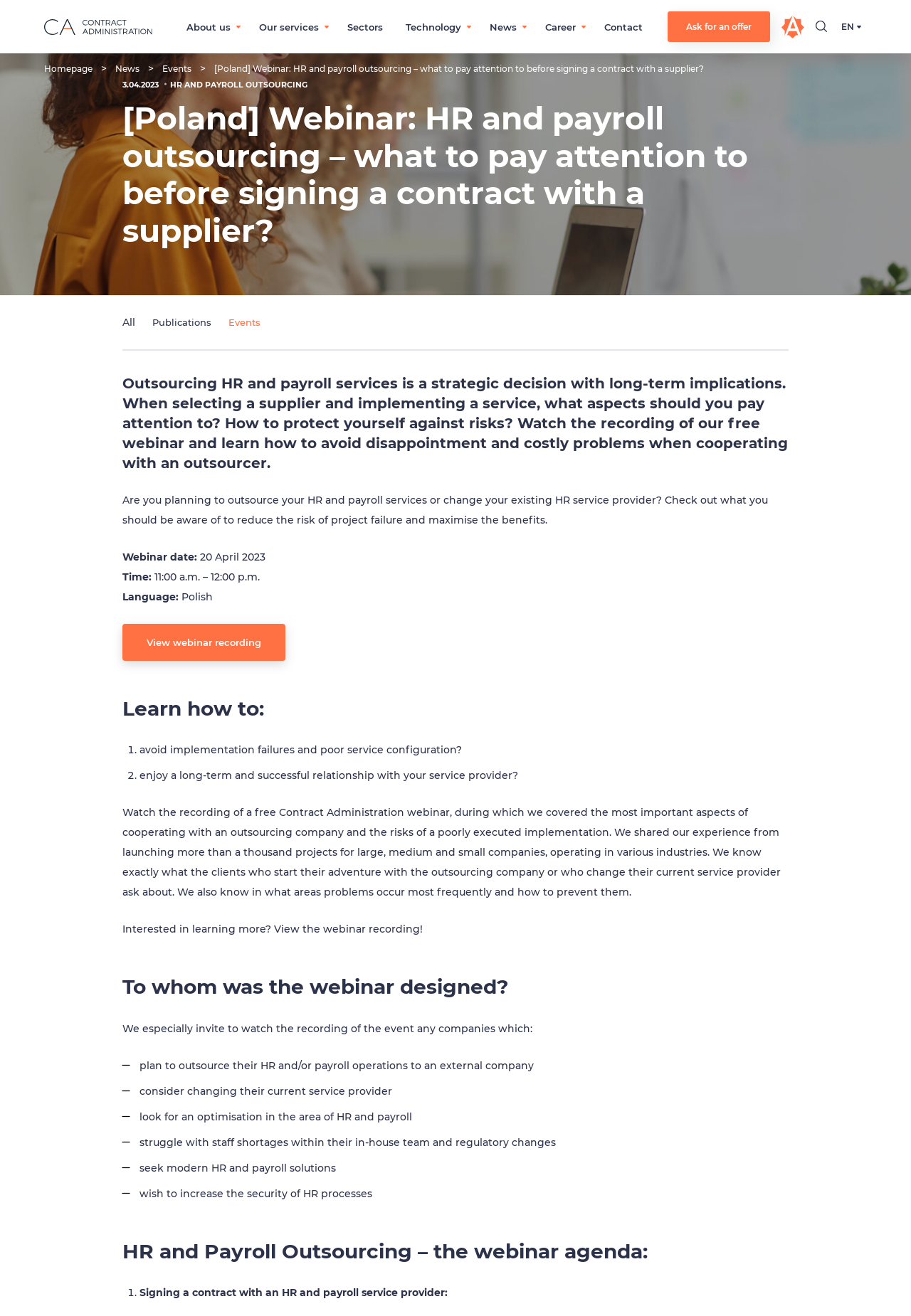Identify the bounding box coordinates of the region that should be clicked to execute the following instruction: "Go to the 'About us' page".

[0.205, 0.016, 0.253, 0.025]